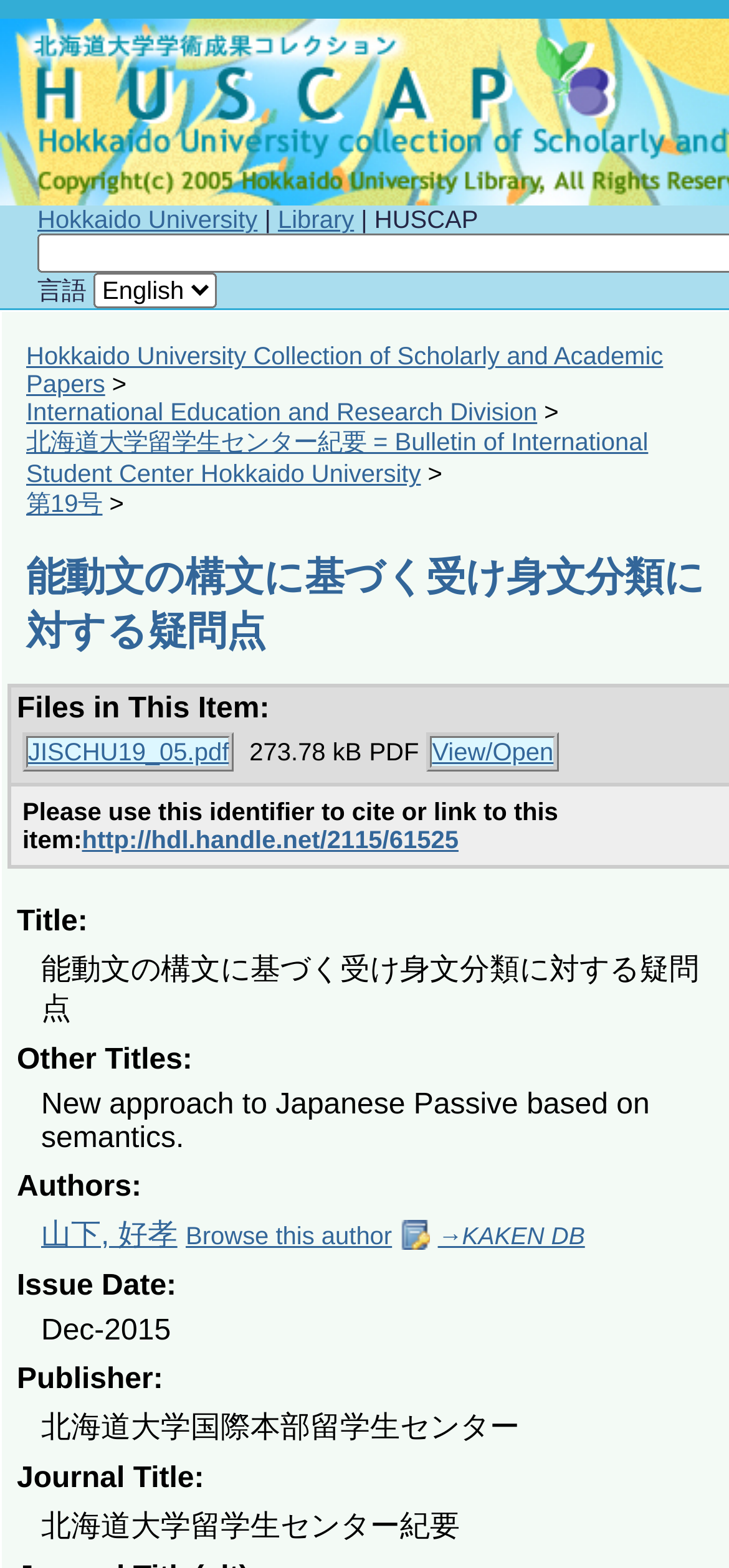What is the name of the university? Based on the screenshot, please respond with a single word or phrase.

Hokkaido University